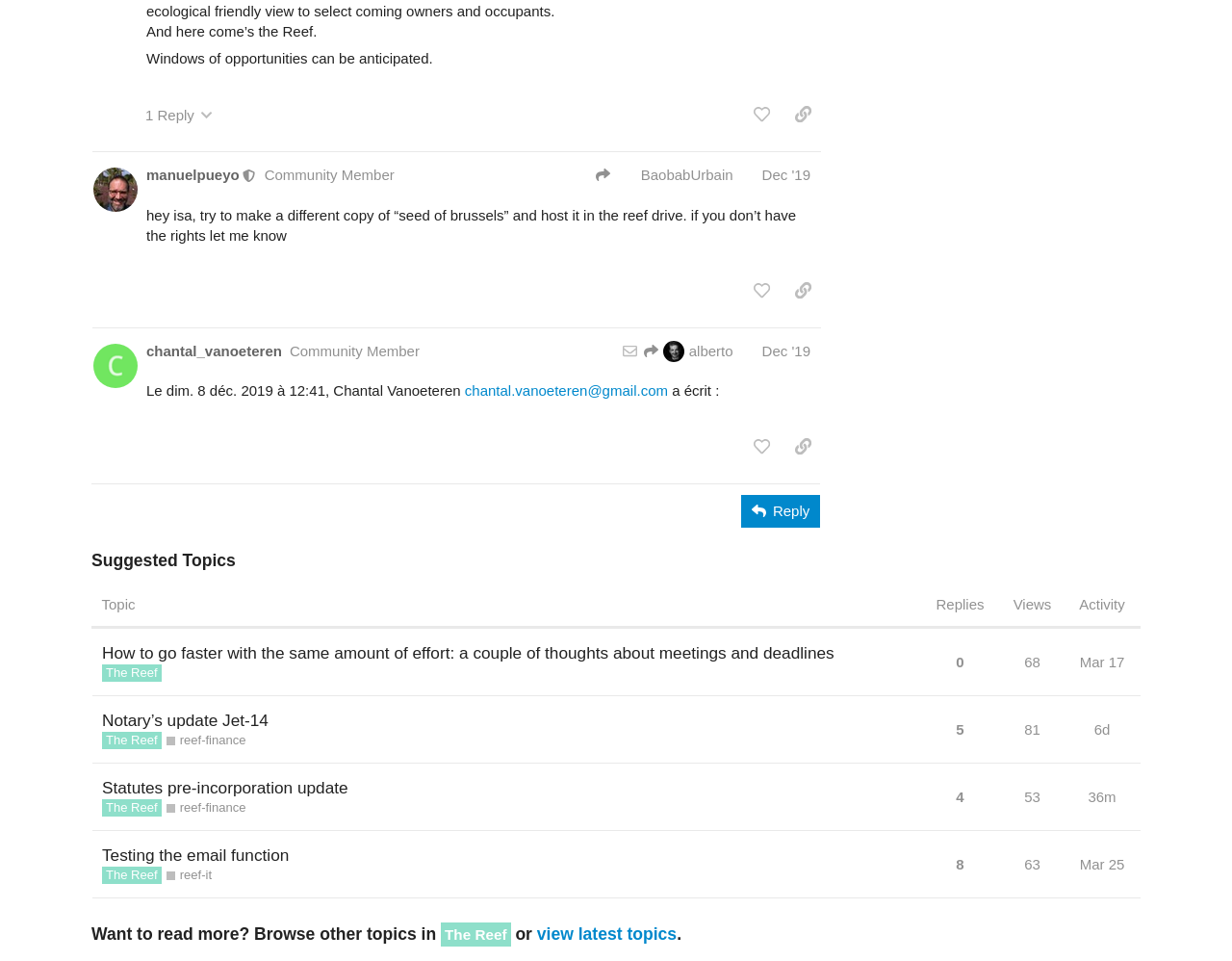How many replies does the topic 'Notary’s update Jet-14' have?
Using the image, provide a concise answer in one word or a short phrase.

5